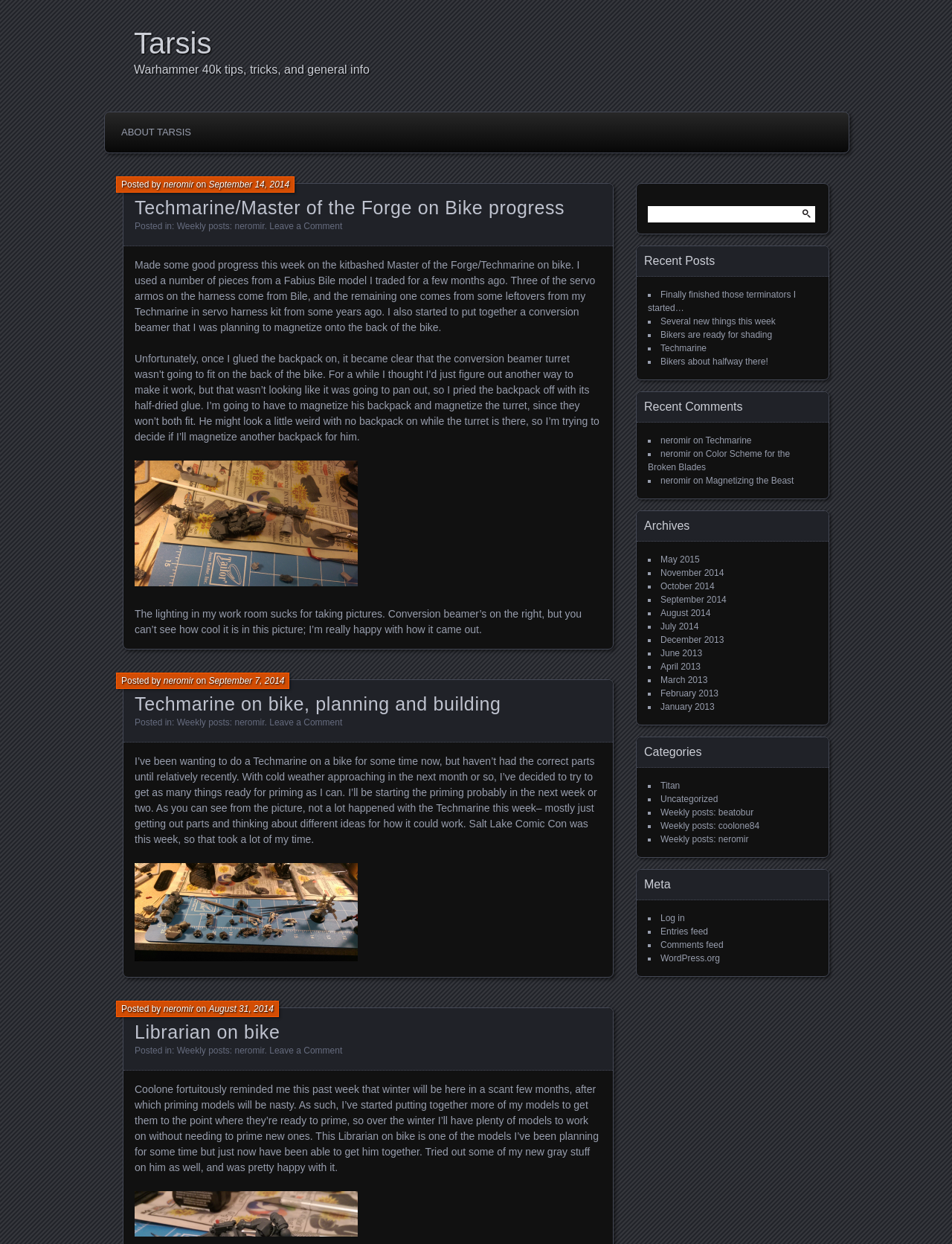Pinpoint the bounding box coordinates for the area that should be clicked to perform the following instruction: "Search for something".

[0.68, 0.157, 0.859, 0.179]